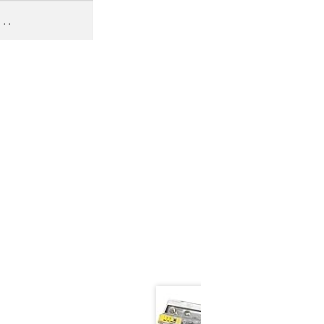Answer the question in one word or a short phrase:
What is the function of the seal in the product?

Preventing gear lubricant leaks